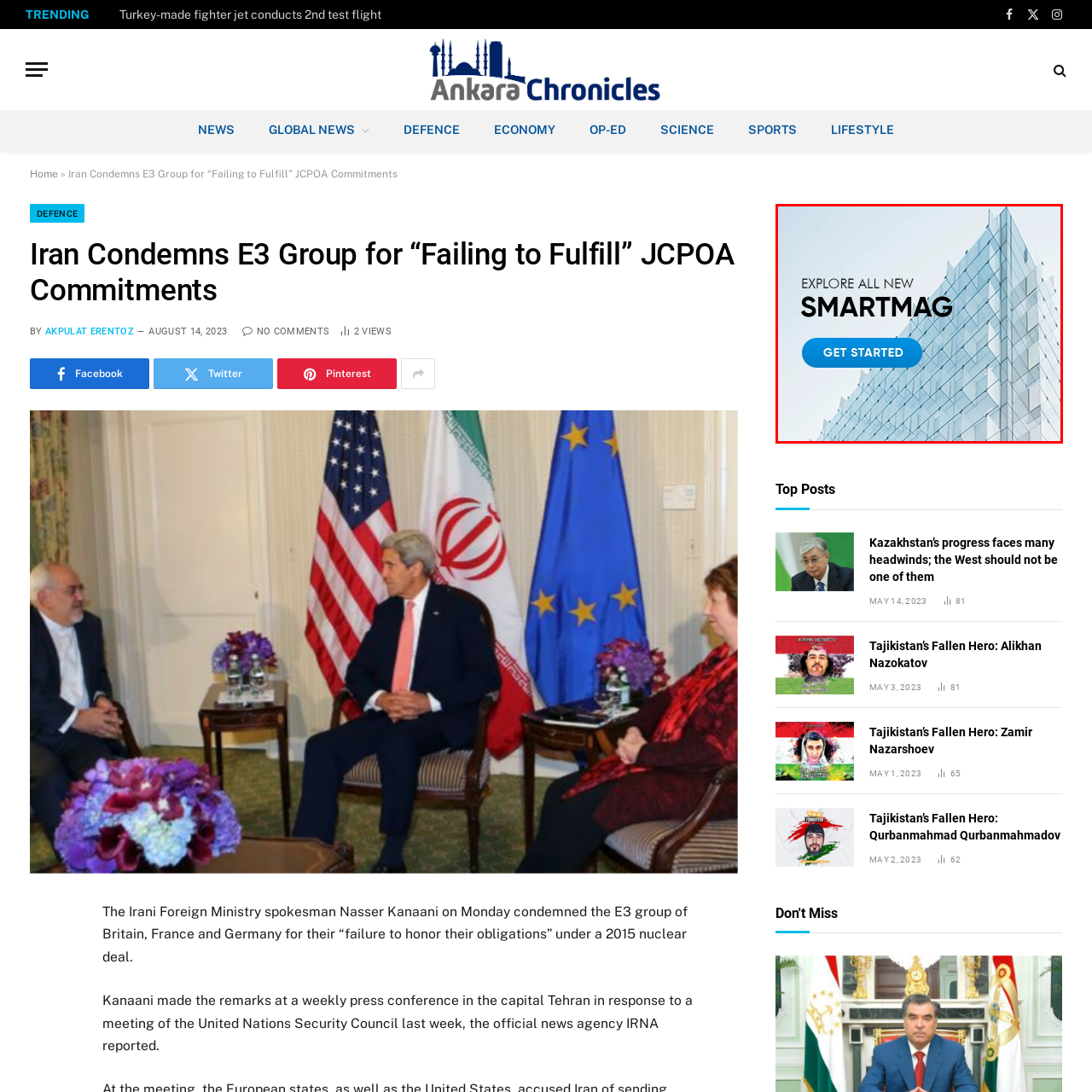What design themes are reflected in the building's aesthetic?
Focus on the visual details within the red bounding box and provide an in-depth answer based on your observations.

The caption describes the building's aesthetic as combining 'minimalism with elegance', which aligns with the themes of 'modernity and sophistication' in design. This suggests that the building's design is intended to convey a sense of contemporary style and refinement.